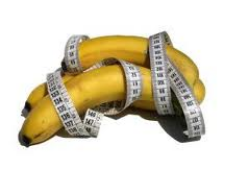What is the purpose of the measuring tape in the image? Analyze the screenshot and reply with just one word or a short phrase.

Weight management